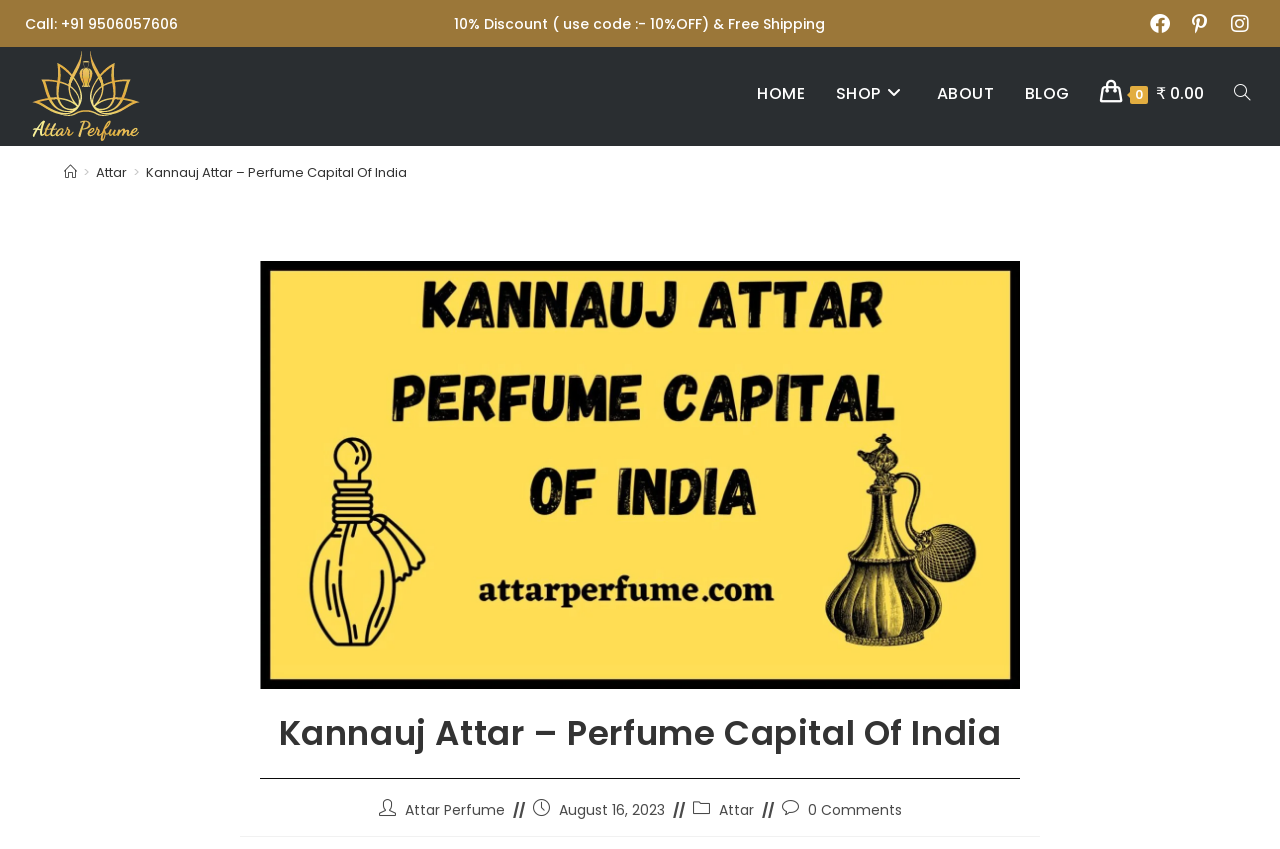How many social media links are there?
Give a one-word or short-phrase answer derived from the screenshot.

3